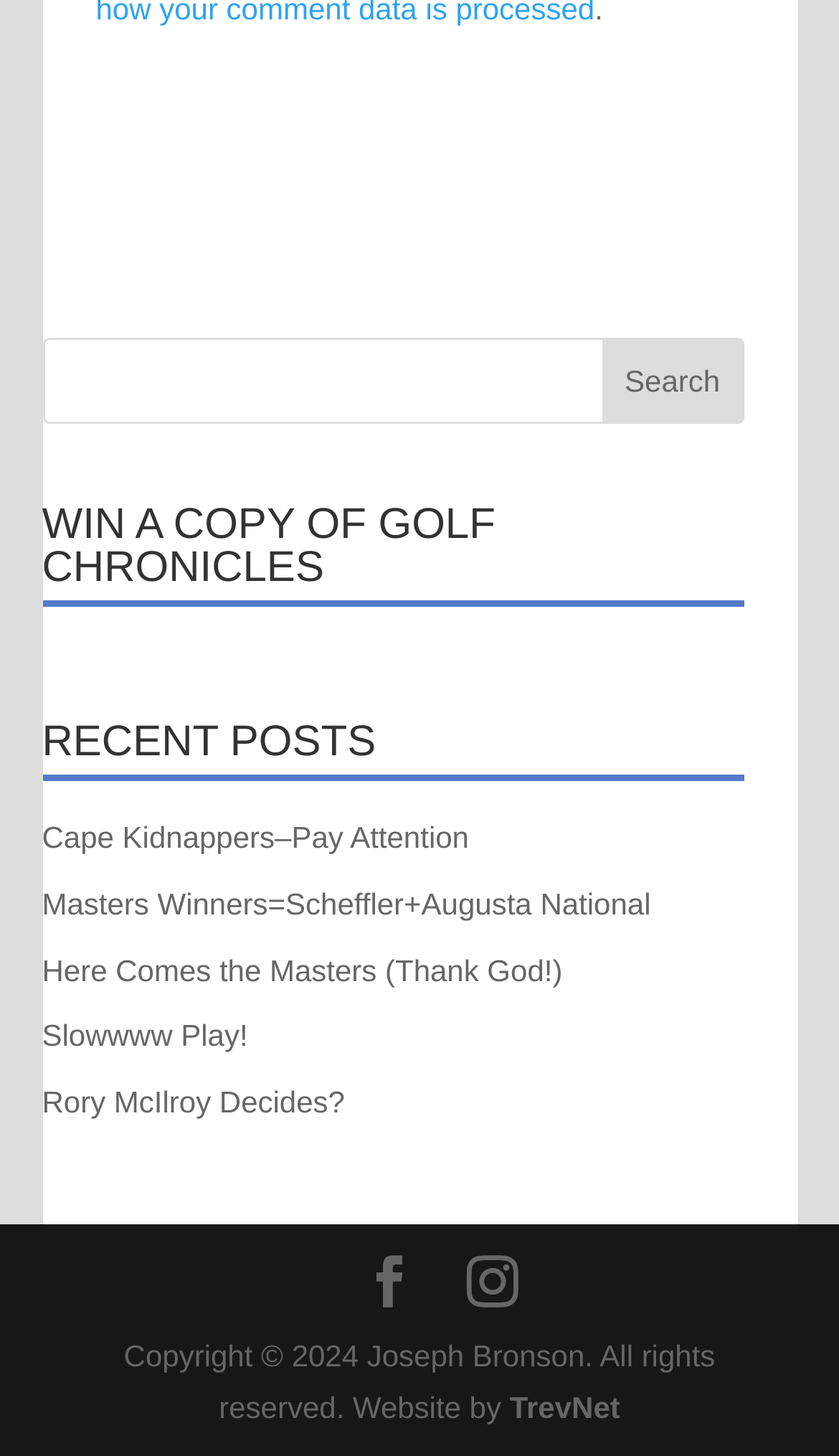Determine the bounding box coordinates of the section I need to click to execute the following instruction: "visit the website of TrevNet". Provide the coordinates as four float numbers between 0 and 1, i.e., [left, top, right, bottom].

[0.607, 0.955, 0.739, 0.978]